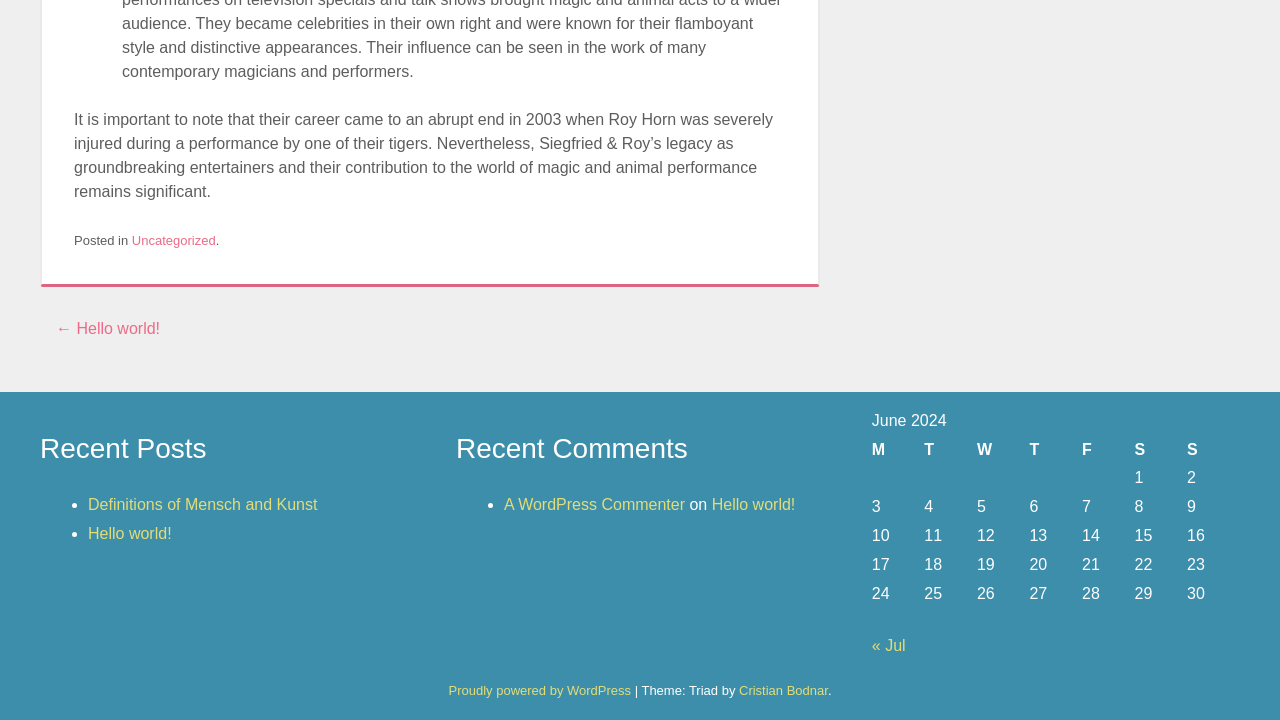Given the following UI element description: "Proudly powered by WordPress", find the bounding box coordinates in the webpage screenshot.

[0.35, 0.948, 0.493, 0.969]